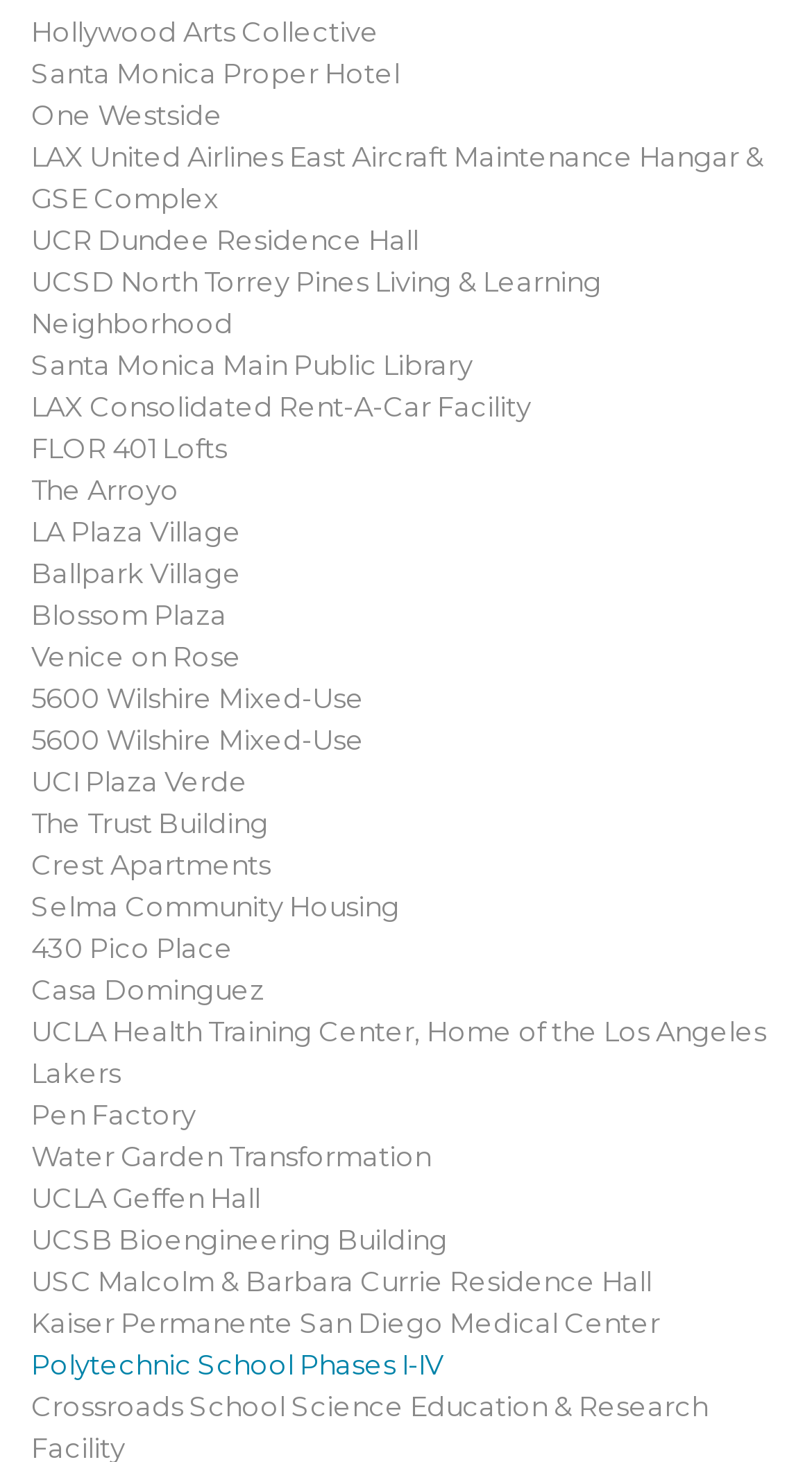Please identify the bounding box coordinates of the element that needs to be clicked to perform the following instruction: "visit Hollywood Arts Collective".

[0.038, 0.01, 0.467, 0.033]